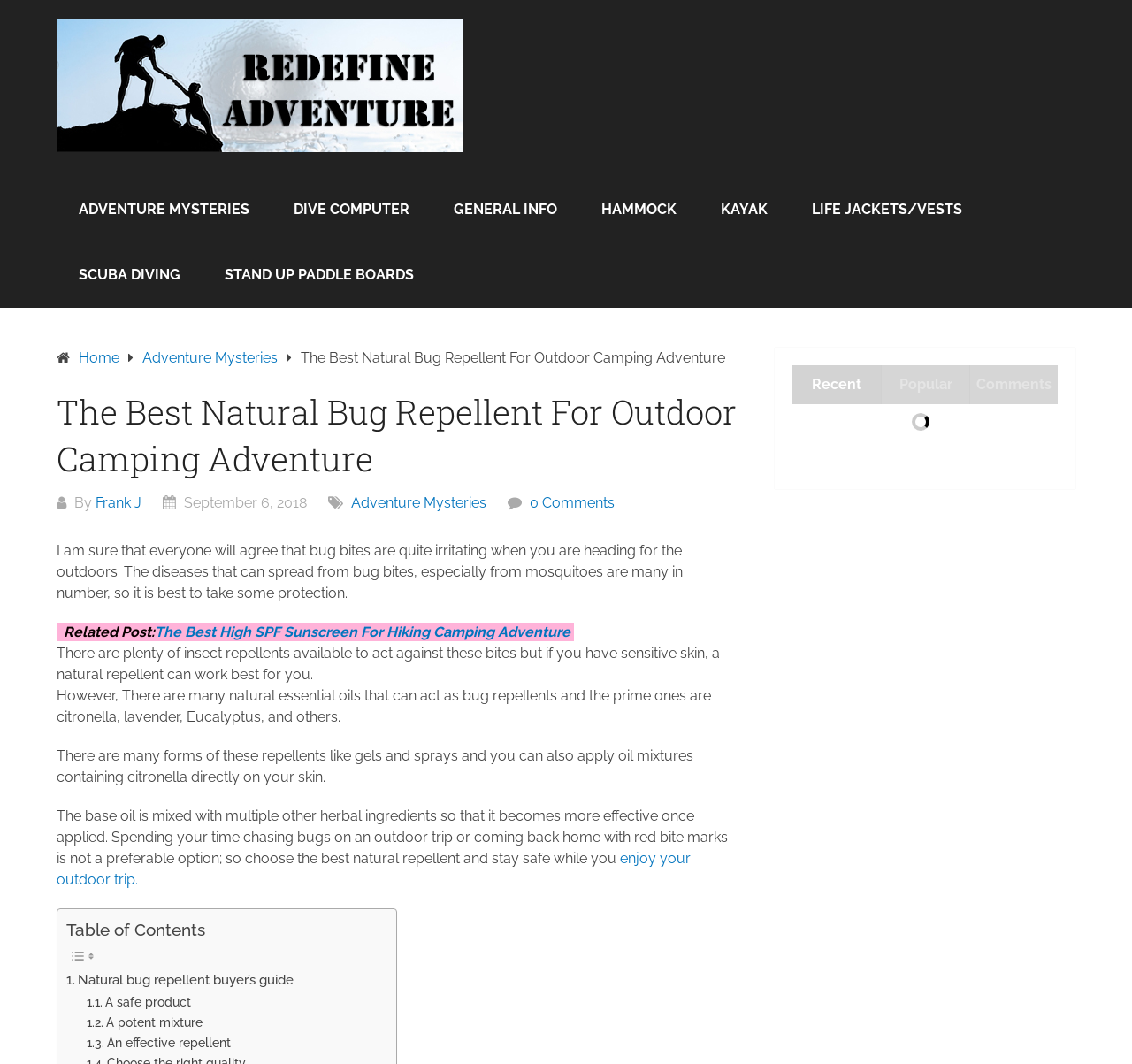Identify the bounding box coordinates of the HTML element based on this description: "Natural bug repellent buyer’s guide".

[0.059, 0.911, 0.259, 0.931]